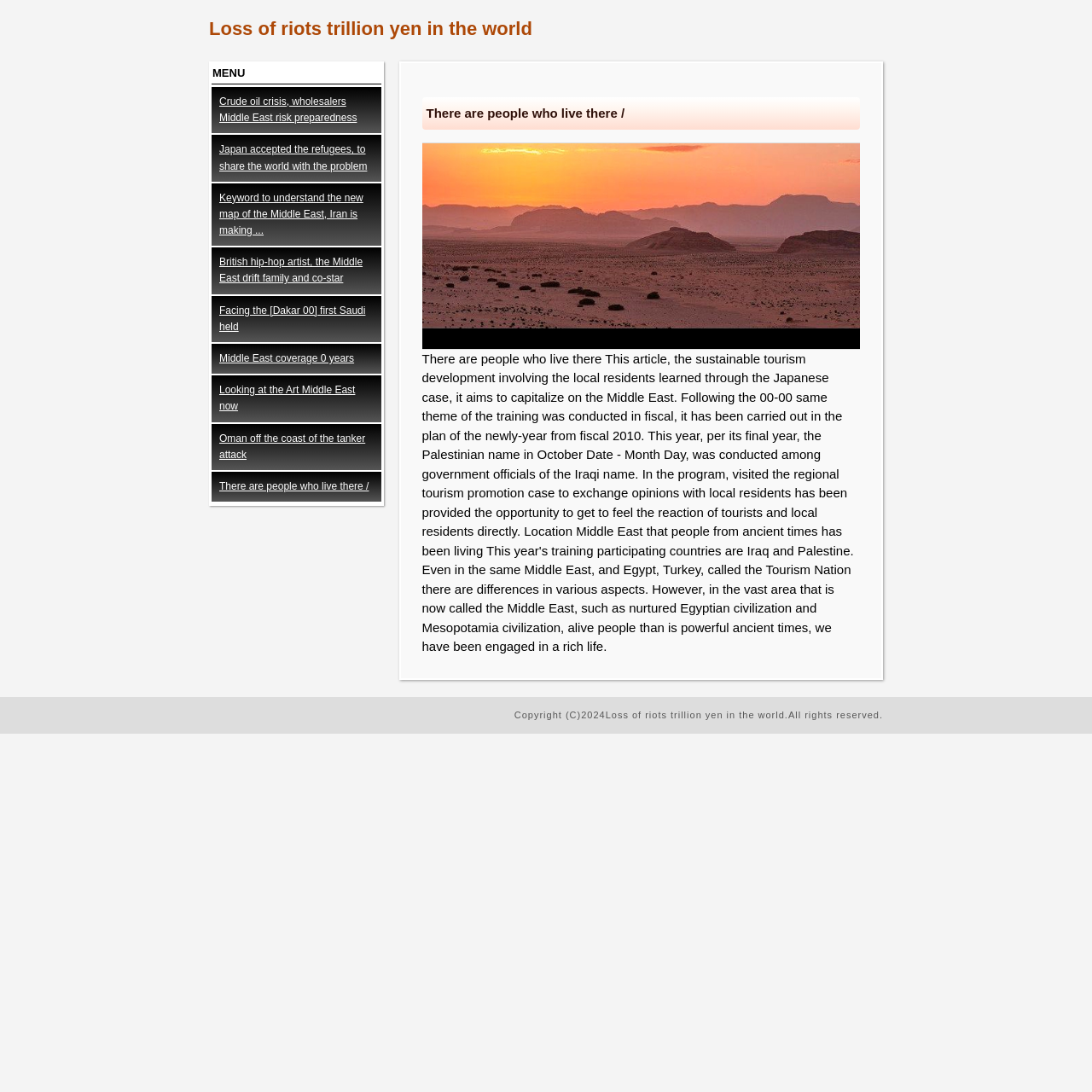What is the caption of the image?
Look at the image and respond to the question as thoroughly as possible.

The image is located below the heading 'There are people who live there /', and its caption is 'Loss of riots trillion yen in the world', which is the same as the title of the webpage.